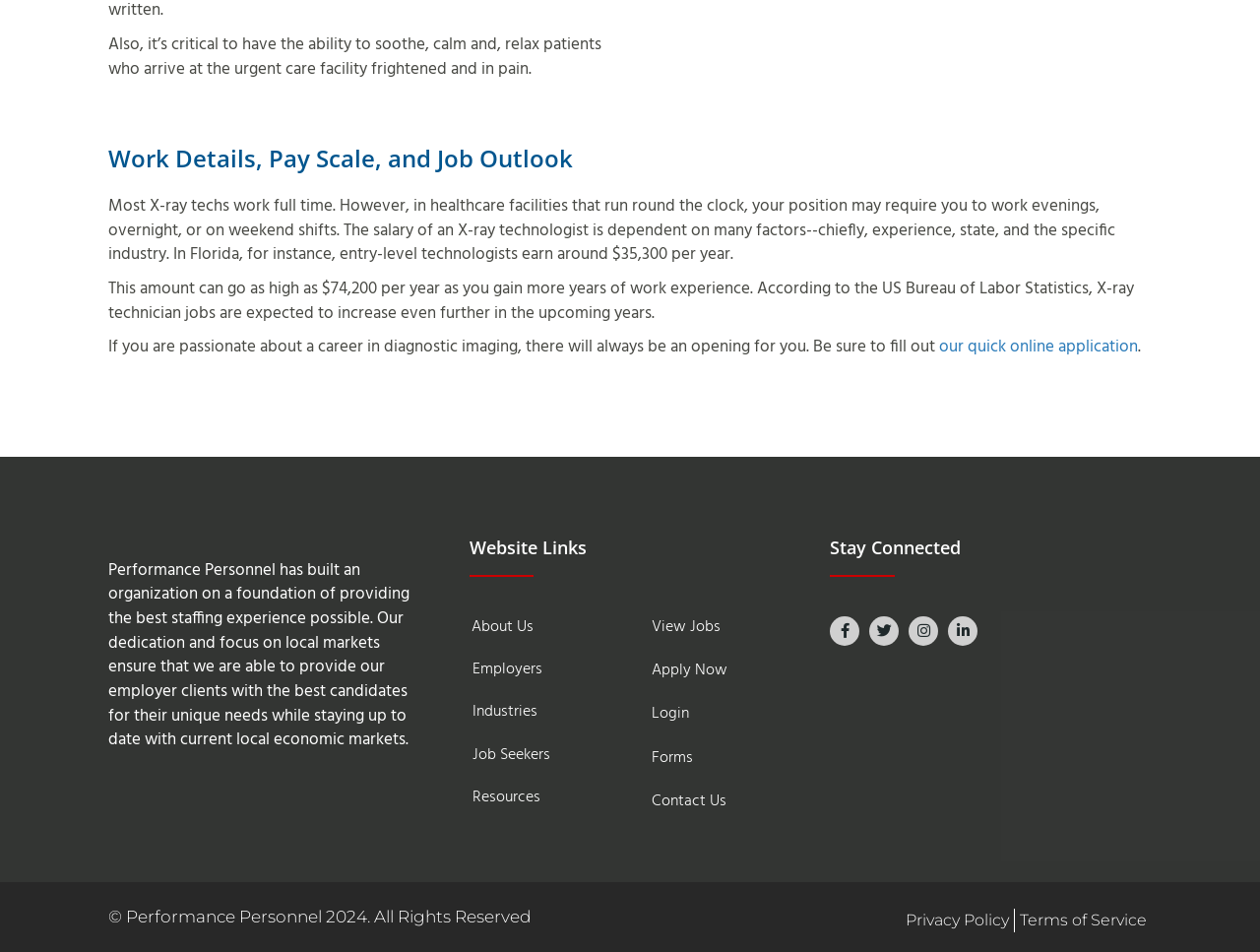Determine the bounding box coordinates for the area that needs to be clicked to fulfill this task: "Search for plugins". The coordinates must be given as four float numbers between 0 and 1, i.e., [left, top, right, bottom].

None